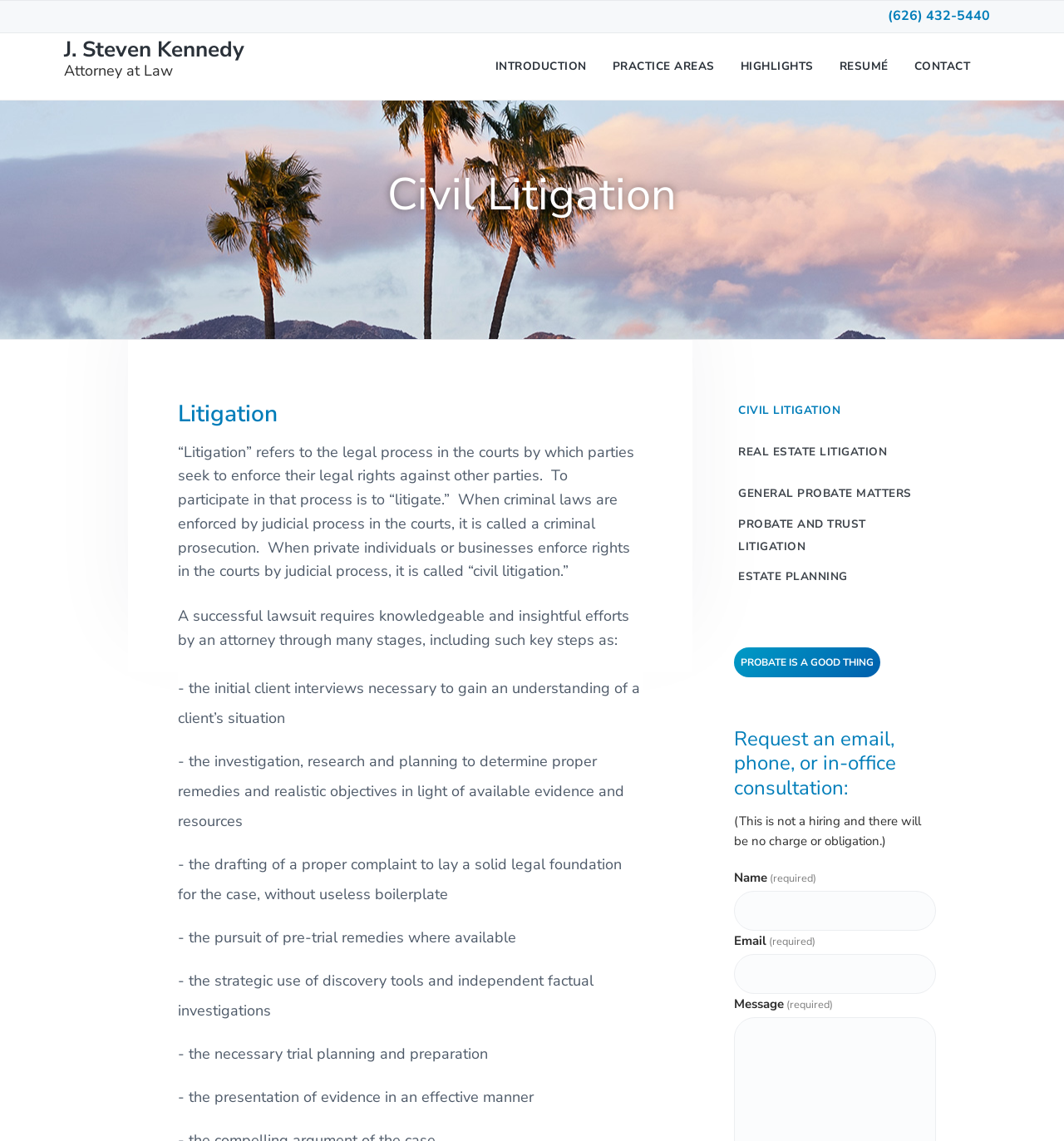Can you show the bounding box coordinates of the region to click on to complete the task described in the instruction: "Click the 'CIVIL LITIGATION' link in the primary sidebar"?

[0.694, 0.35, 0.79, 0.369]